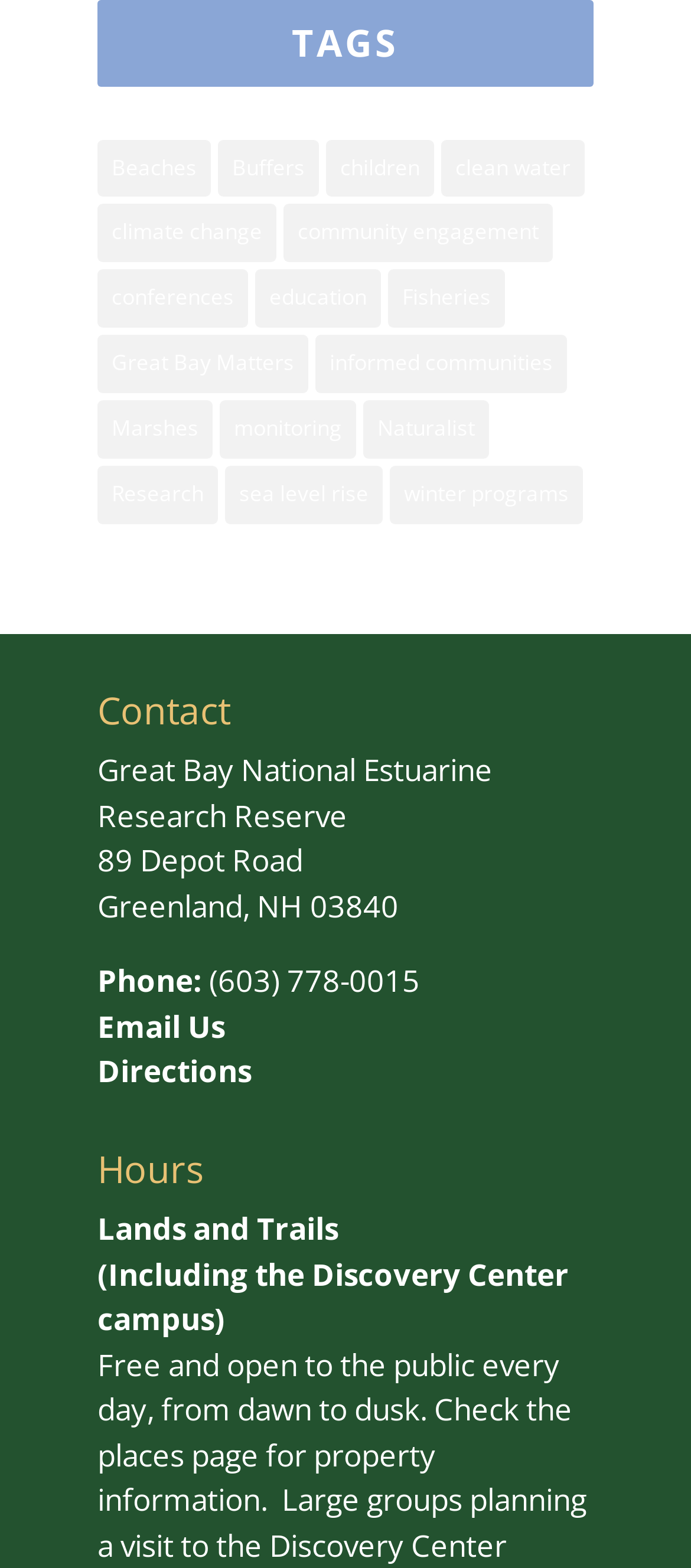Highlight the bounding box coordinates of the region I should click on to meet the following instruction: "Check Hours".

[0.141, 0.734, 0.859, 0.769]